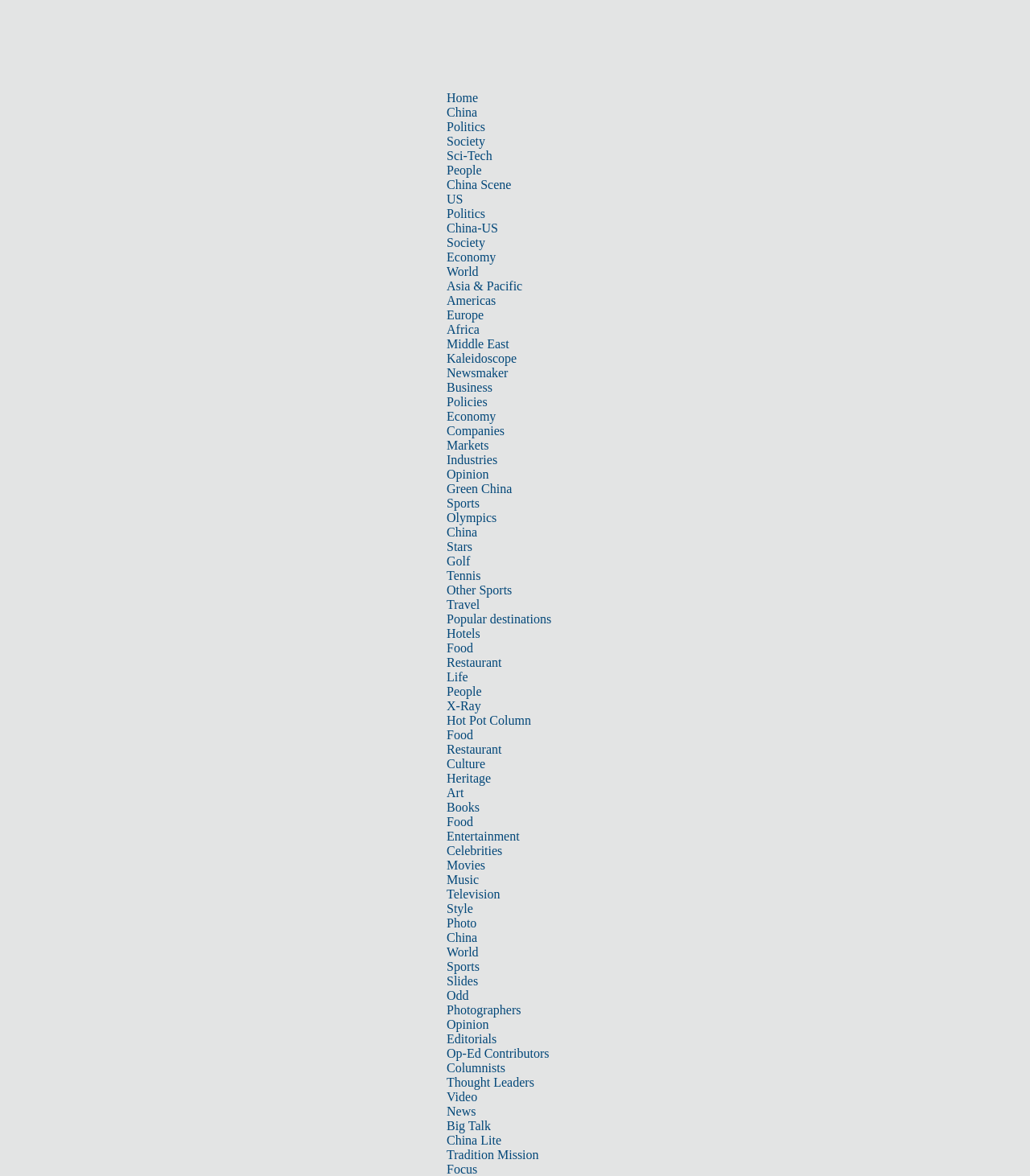What is the bounding box coordinate of the link 'China-US'?
Look at the image and respond with a one-word or short phrase answer.

[0.434, 0.188, 0.484, 0.2]